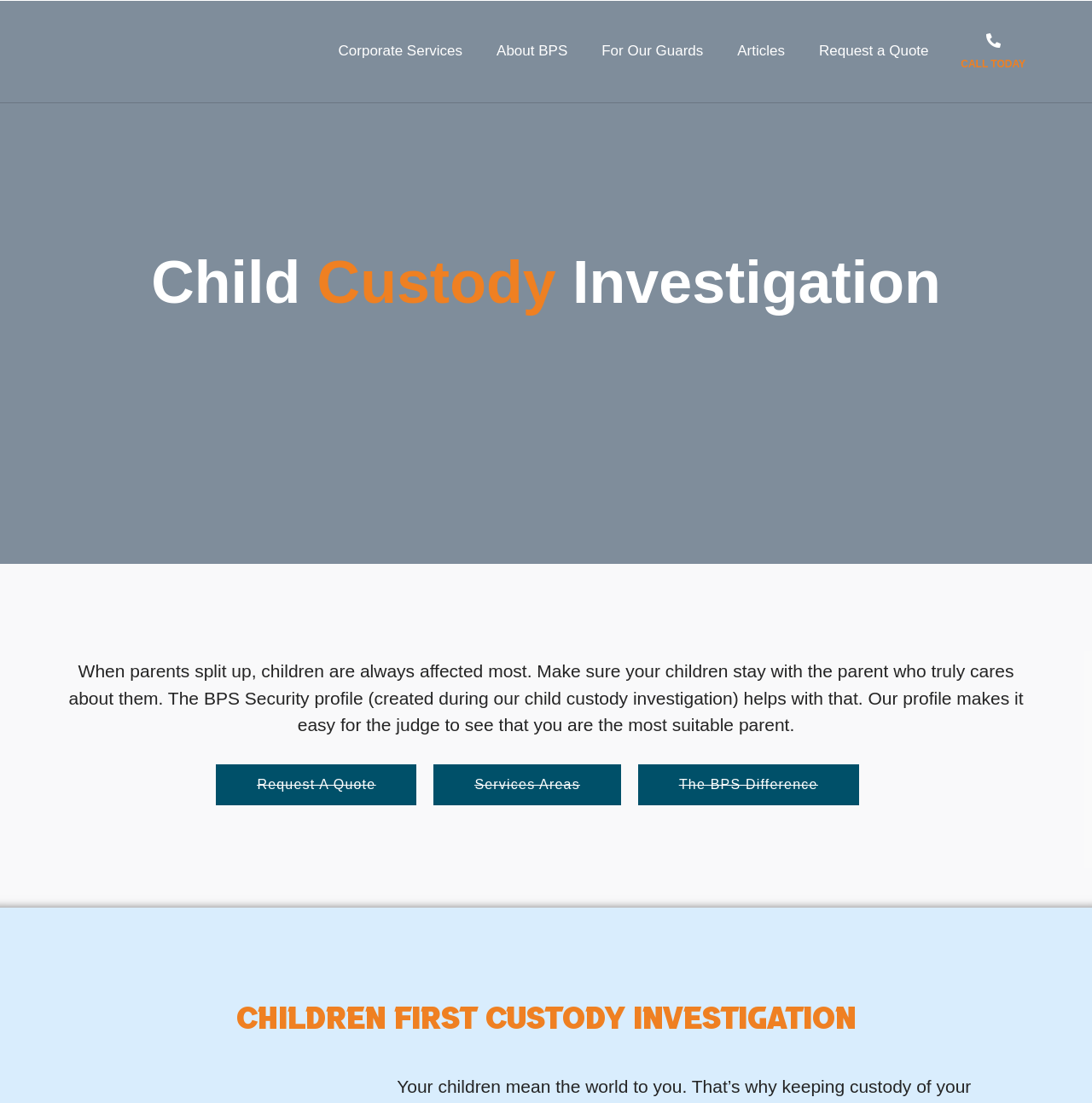Give a one-word or one-phrase response to the question: 
How many buttons are there on the webpage?

3